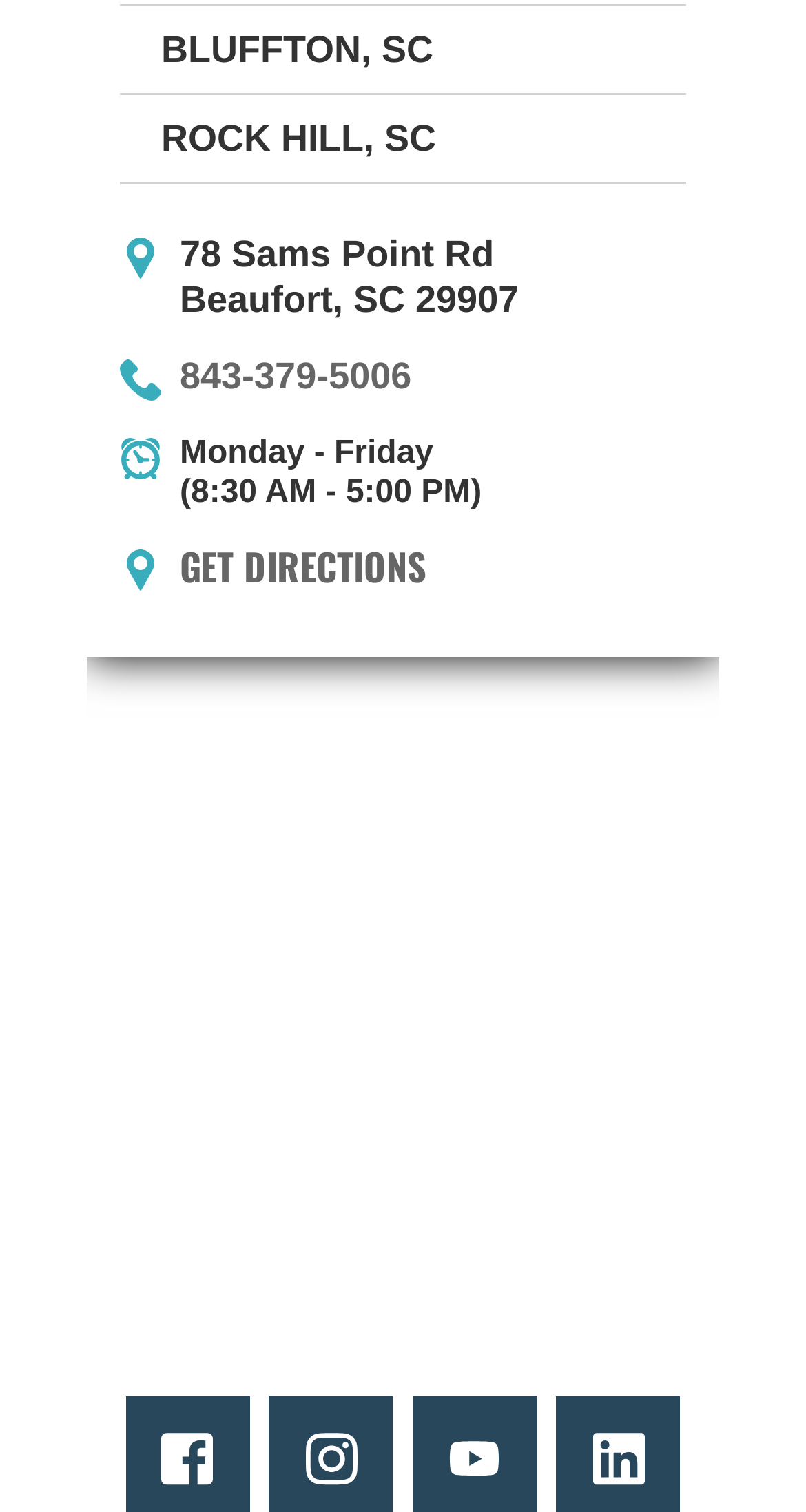Please find the bounding box coordinates in the format (top-left x, top-left y, bottom-right x, bottom-right y) for the given element description. Ensure the coordinates are floating point numbers between 0 and 1. Description: (803) 285-2900

[0.223, 0.085, 0.539, 0.113]